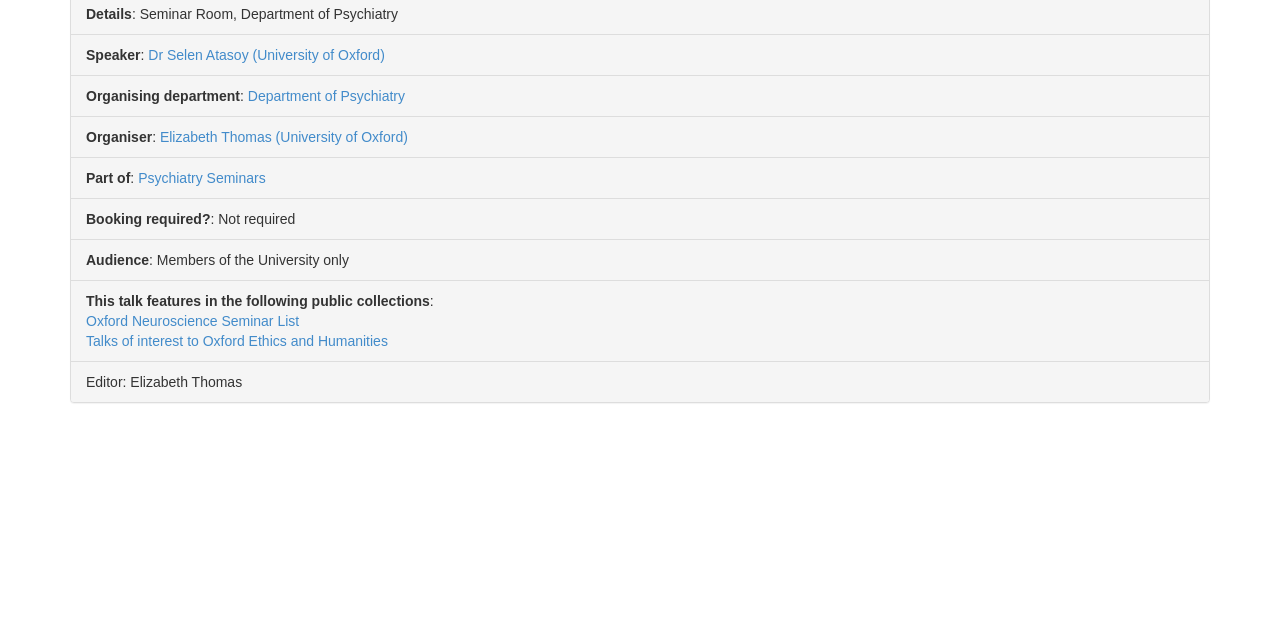Can you find the bounding box coordinates for the UI element given this description: "Department of Psychiatry"? Provide the coordinates as four float numbers between 0 and 1: [left, top, right, bottom].

[0.194, 0.138, 0.316, 0.162]